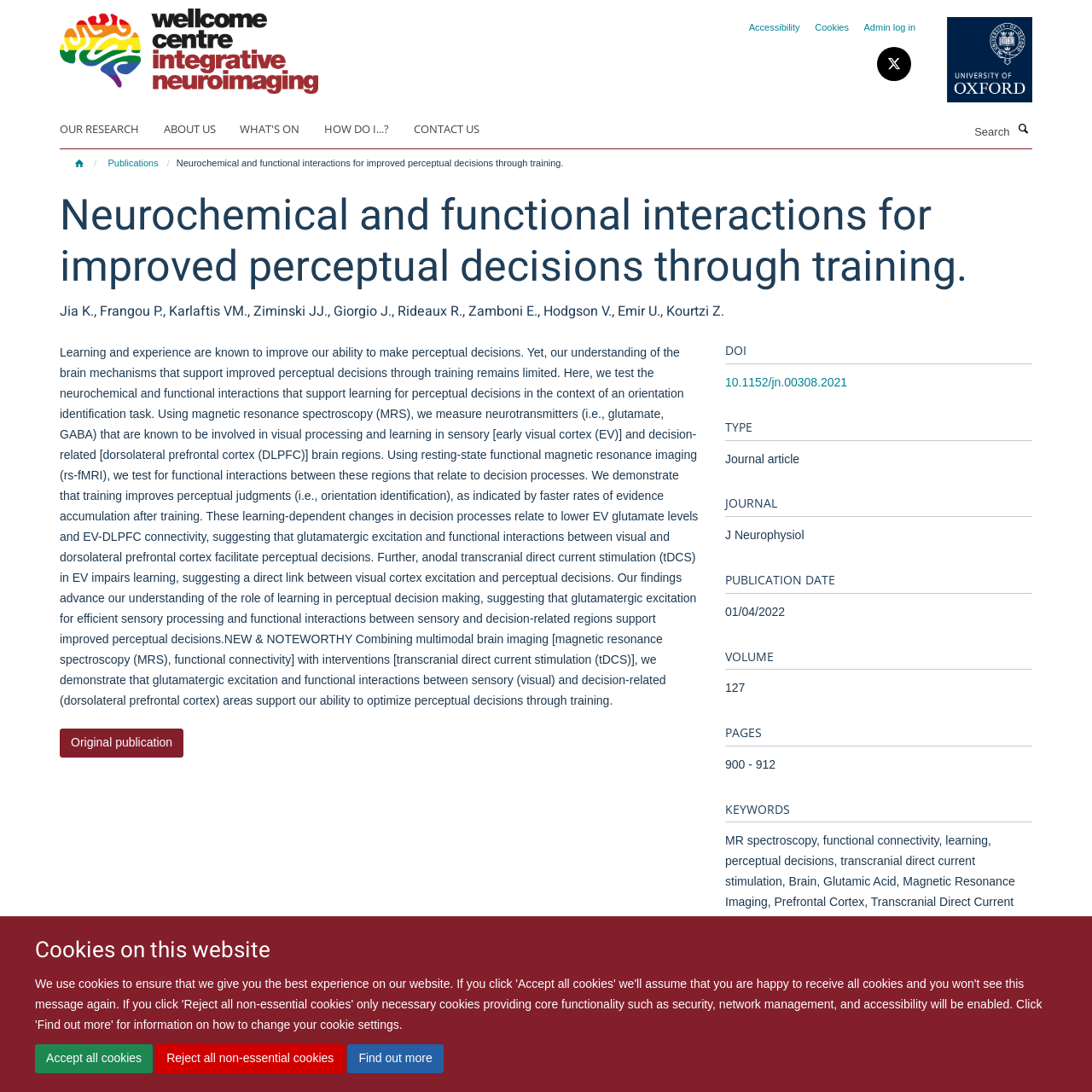Could you indicate the bounding box coordinates of the region to click in order to complete this instruction: "browse the categories".

None